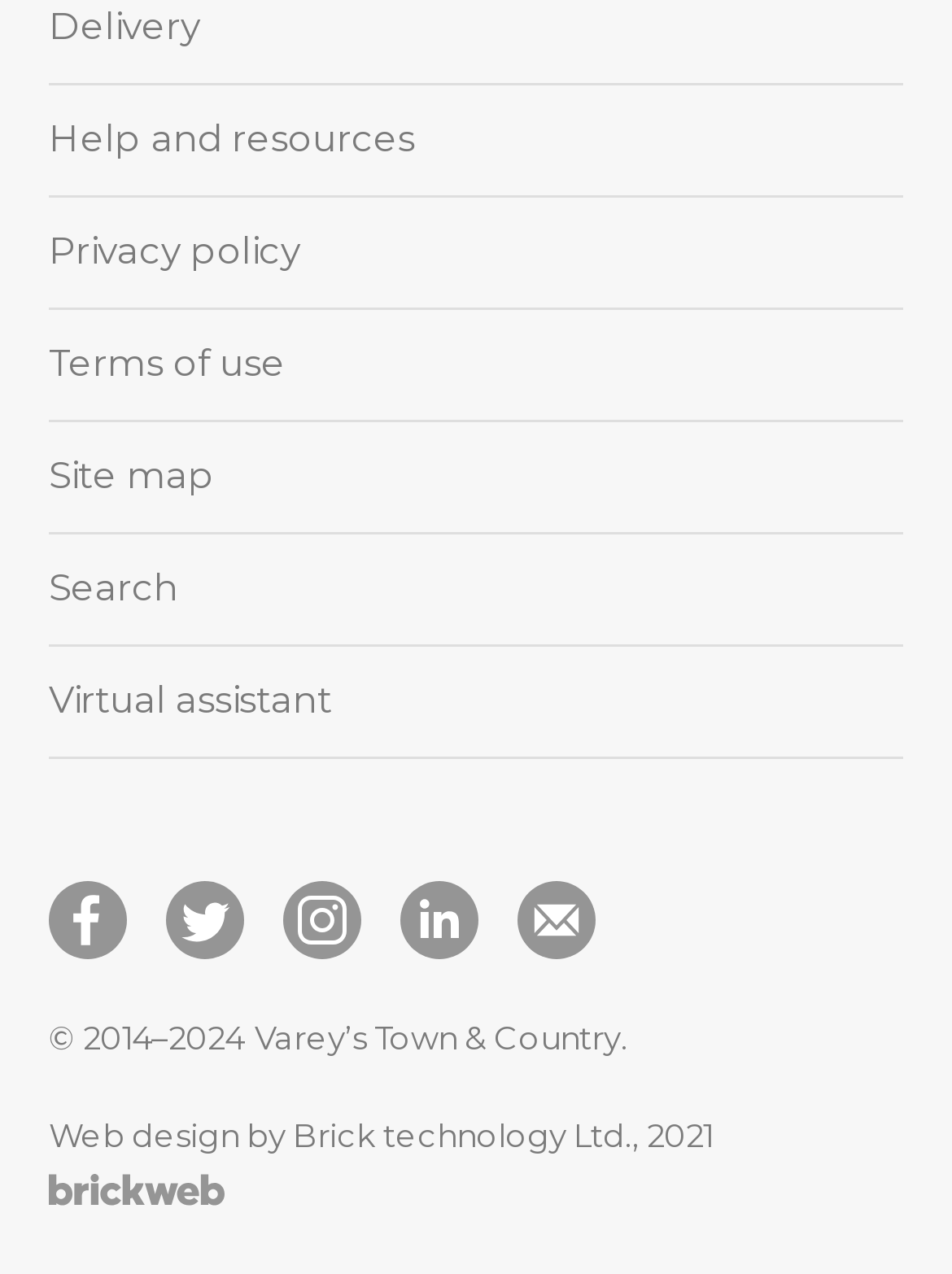Can you show the bounding box coordinates of the region to click on to complete the task described in the instruction: "Visit Facebook page"?

[0.031, 0.676, 0.154, 0.768]